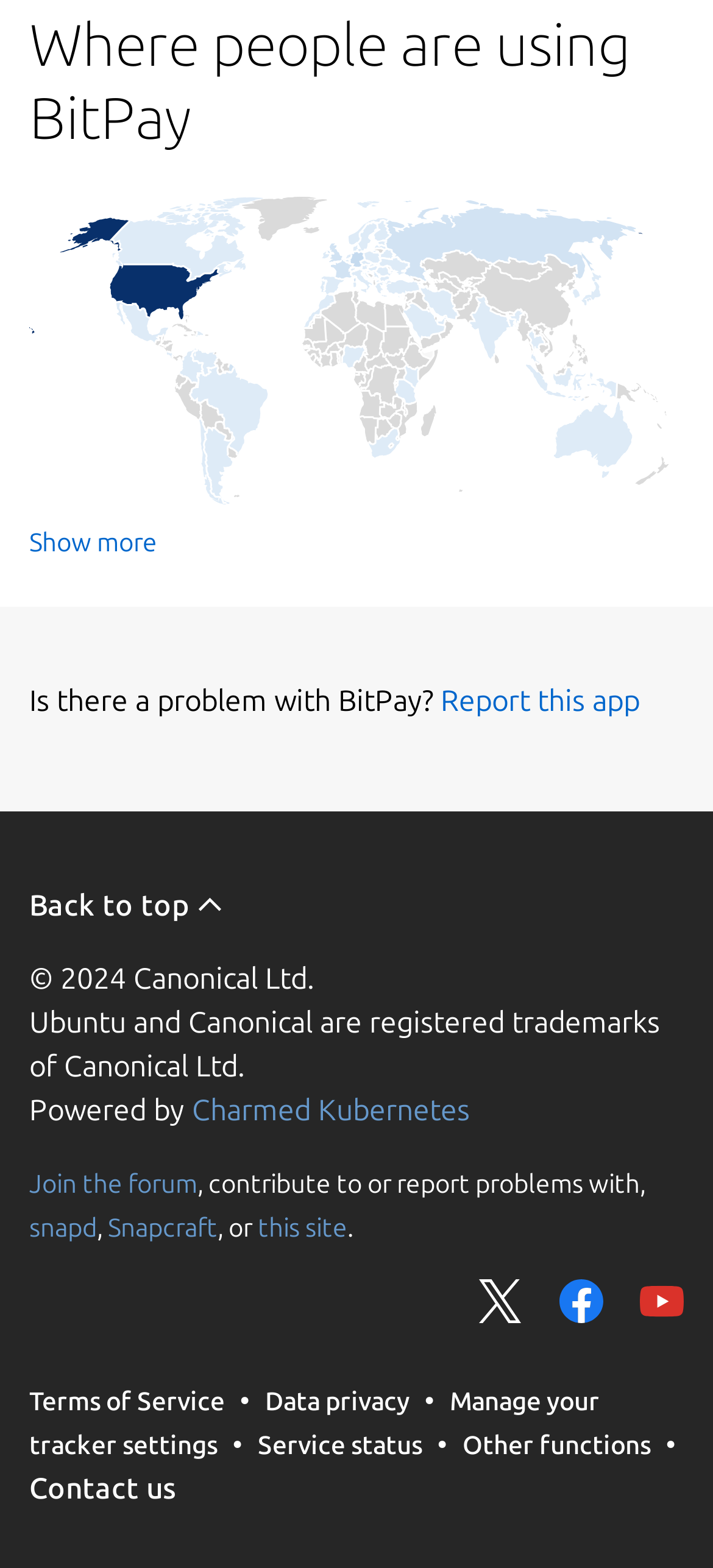What is the purpose of the 'Back to top' link?
Using the information from the image, give a concise answer in one word or a short phrase.

to go back to the top